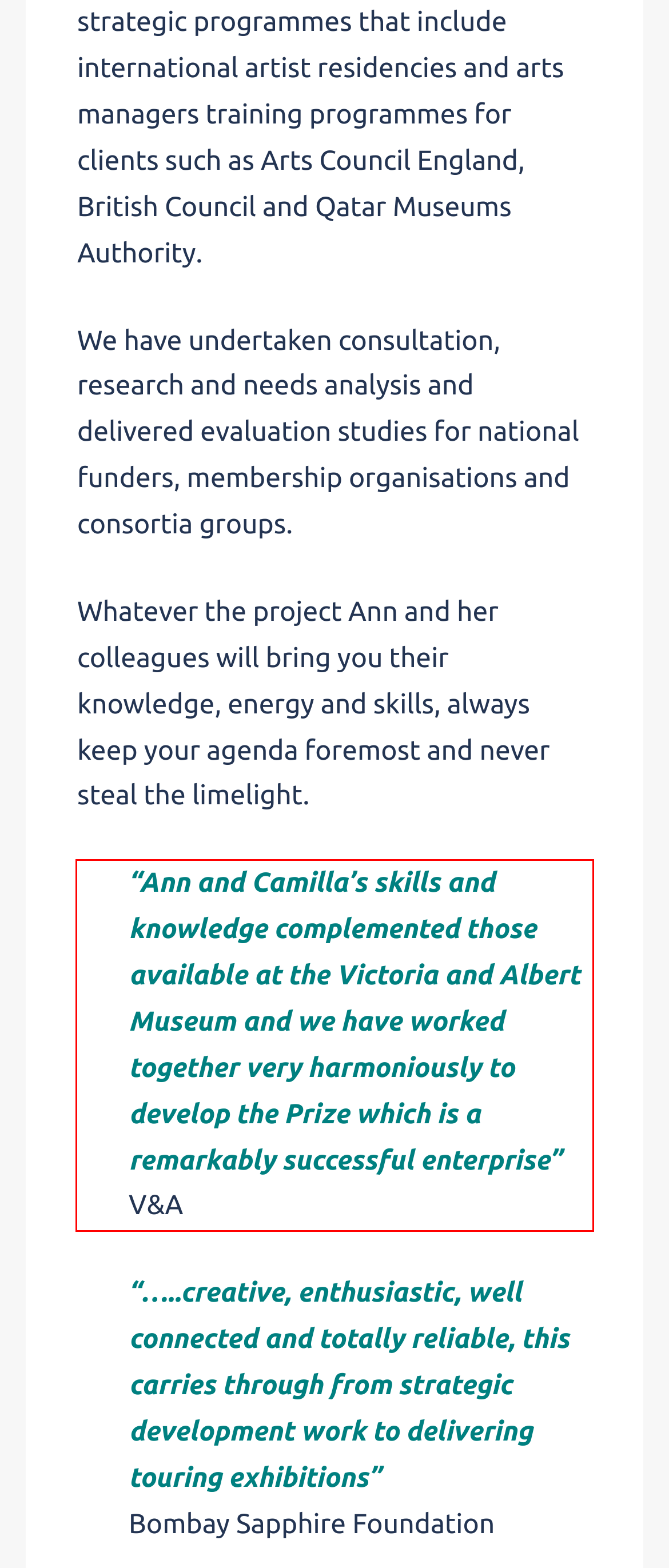Please examine the screenshot of the webpage and read the text present within the red rectangle bounding box.

“Ann and Camilla’s skills and knowledge complemented those available at the Victoria and Albert Museum and we have worked together very harmoniously to develop the Prize which is a remarkably successful enterprise” V&A